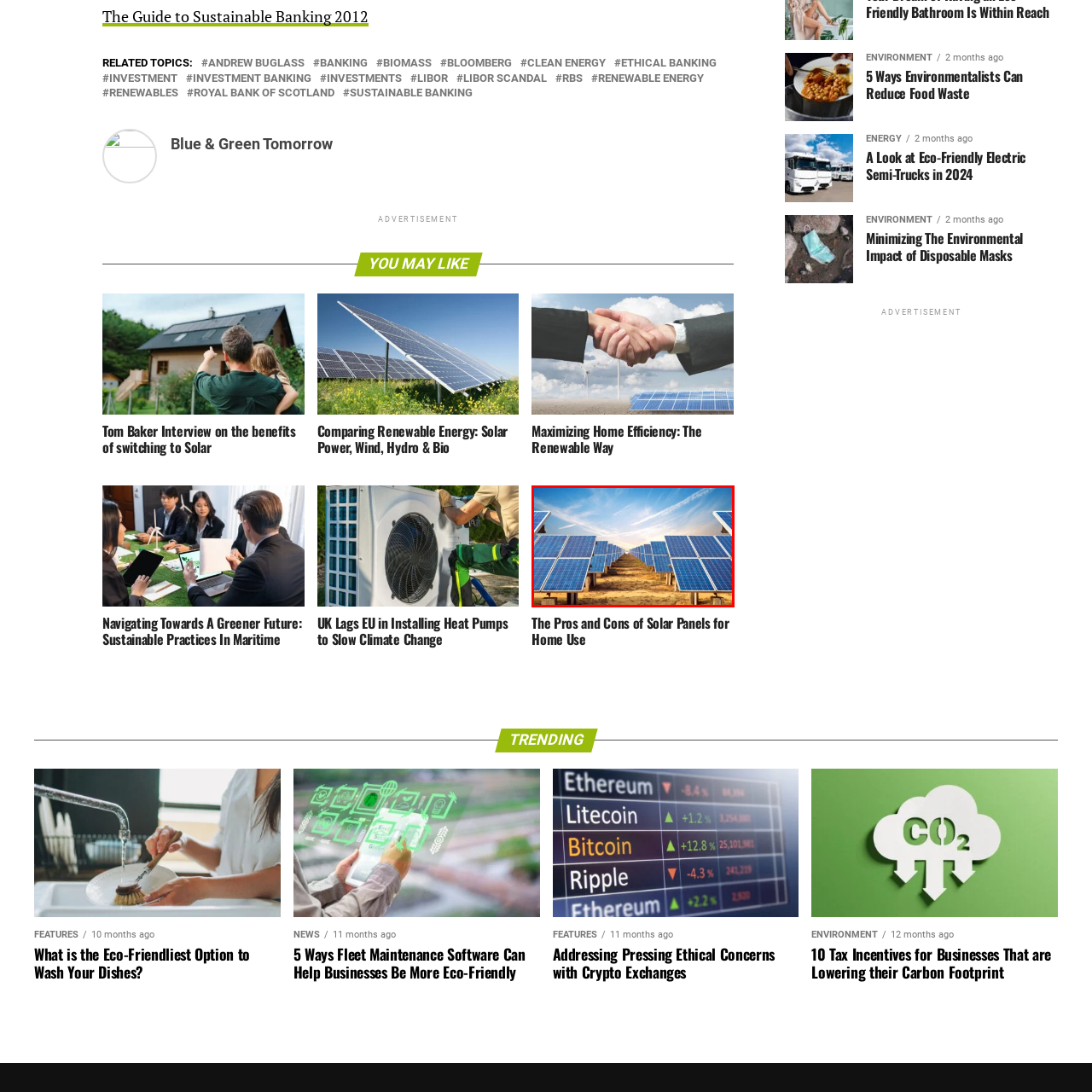Carefully scrutinize the image within the red border and generate a detailed answer to the following query, basing your response on the visual content:
What is the purpose of the solar panels?

The caption highlights the potential of renewable energy technology to harness solar power effectively, implying that the purpose of the solar panels is to convert sunlight into energy.